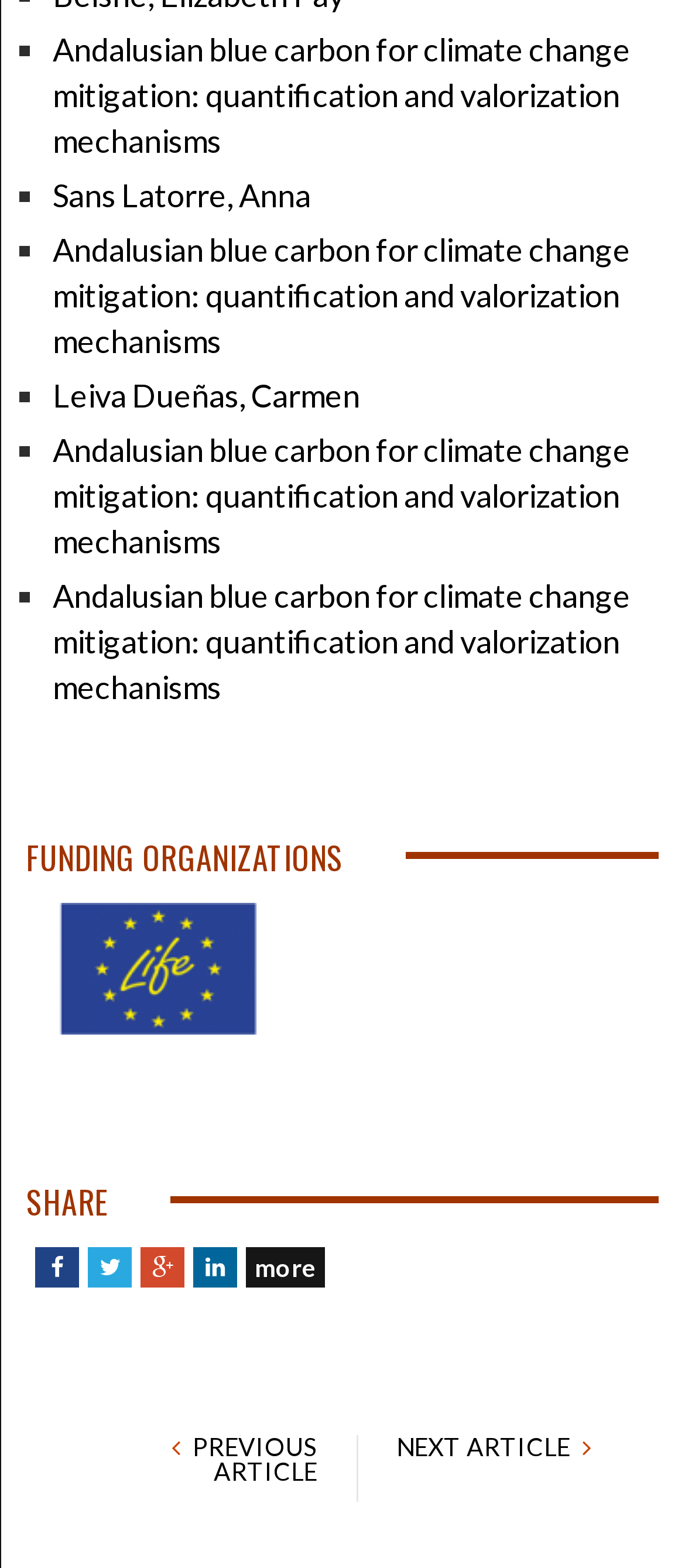Locate the bounding box coordinates of the element that needs to be clicked to carry out the instruction: "Share on Facebook". The coordinates should be given as four float numbers ranging from 0 to 1, i.e., [left, top, right, bottom].

[0.051, 0.795, 0.115, 0.821]